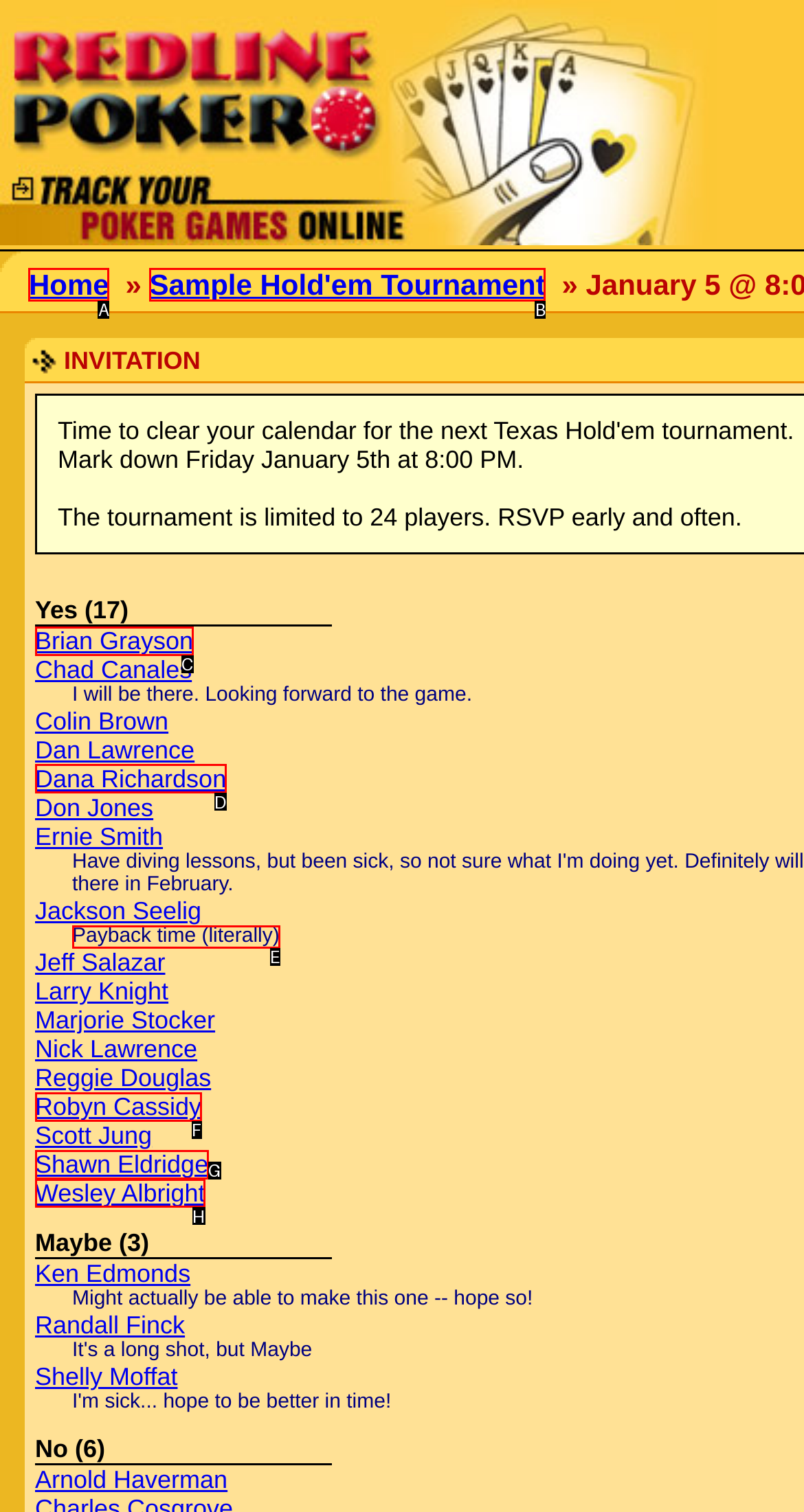Determine the letter of the element to click to accomplish this task: Read Jackson Seelig's comment. Respond with the letter.

E